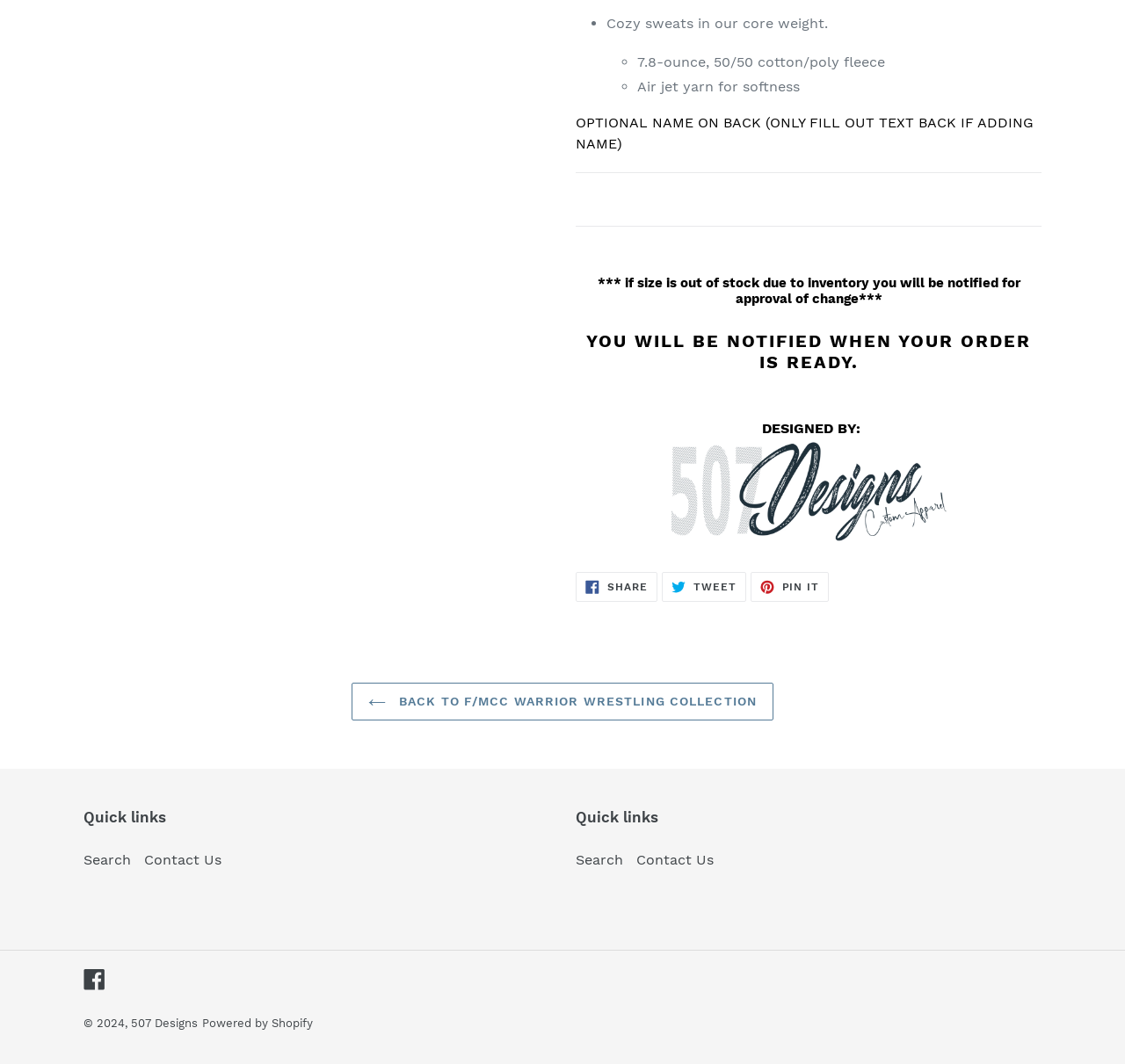Could you specify the bounding box coordinates for the clickable section to complete the following instruction: "Share on Facebook"?

[0.512, 0.537, 0.584, 0.565]